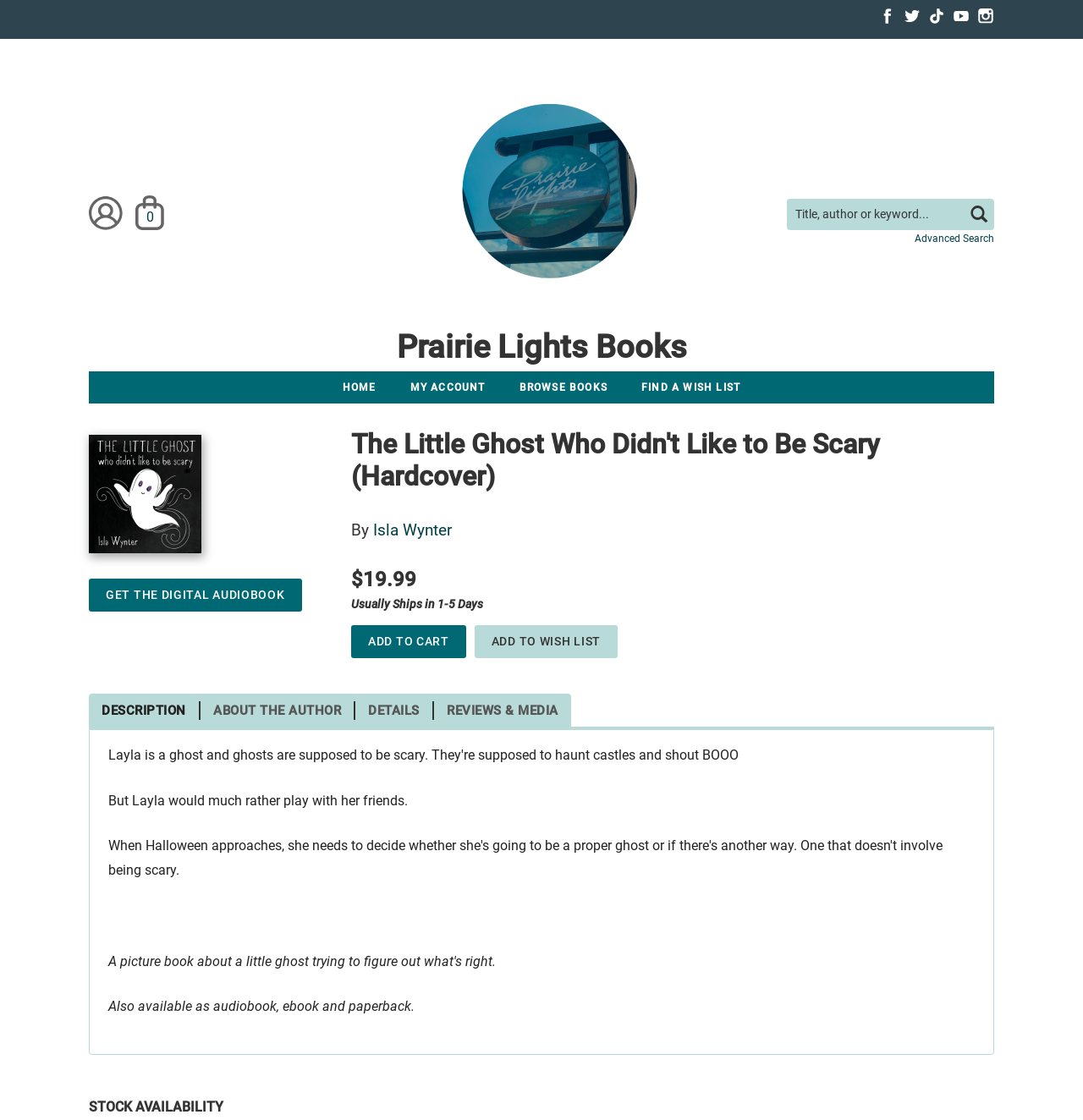What is the title of this book?
Look at the image and respond to the question as thoroughly as possible.

I found the title of the book by looking at the heading element that says 'The Little Ghost Who Didn't Like to Be Scary (Hardcover)'.